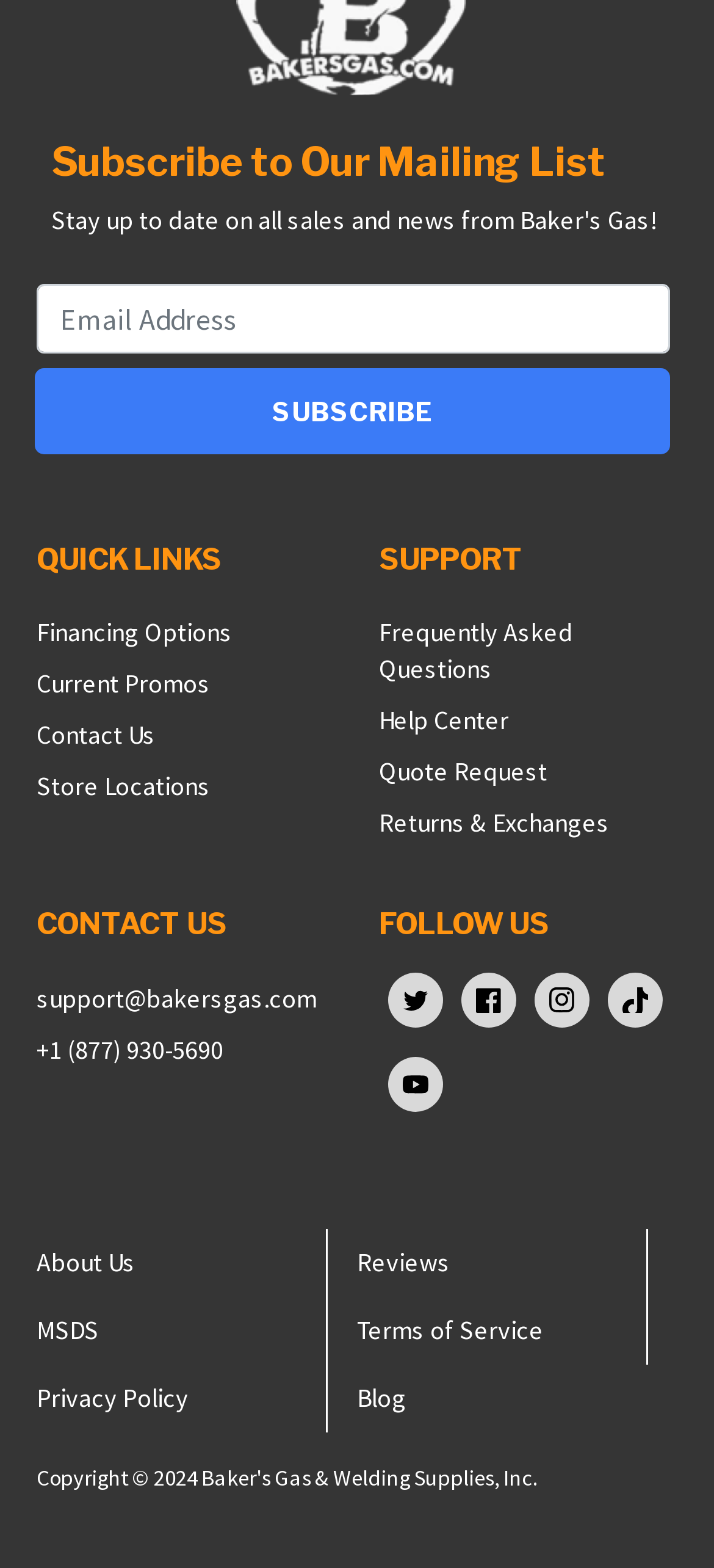Please provide a comprehensive answer to the question below using the information from the image: How can I contact the support team?

The 'CONTACT US' section provides two ways to contact the support team: an email address 'support@bakersgas.com' and a phone number '+1 (877) 930-5690', which can be used to reach out to the support team for assistance.